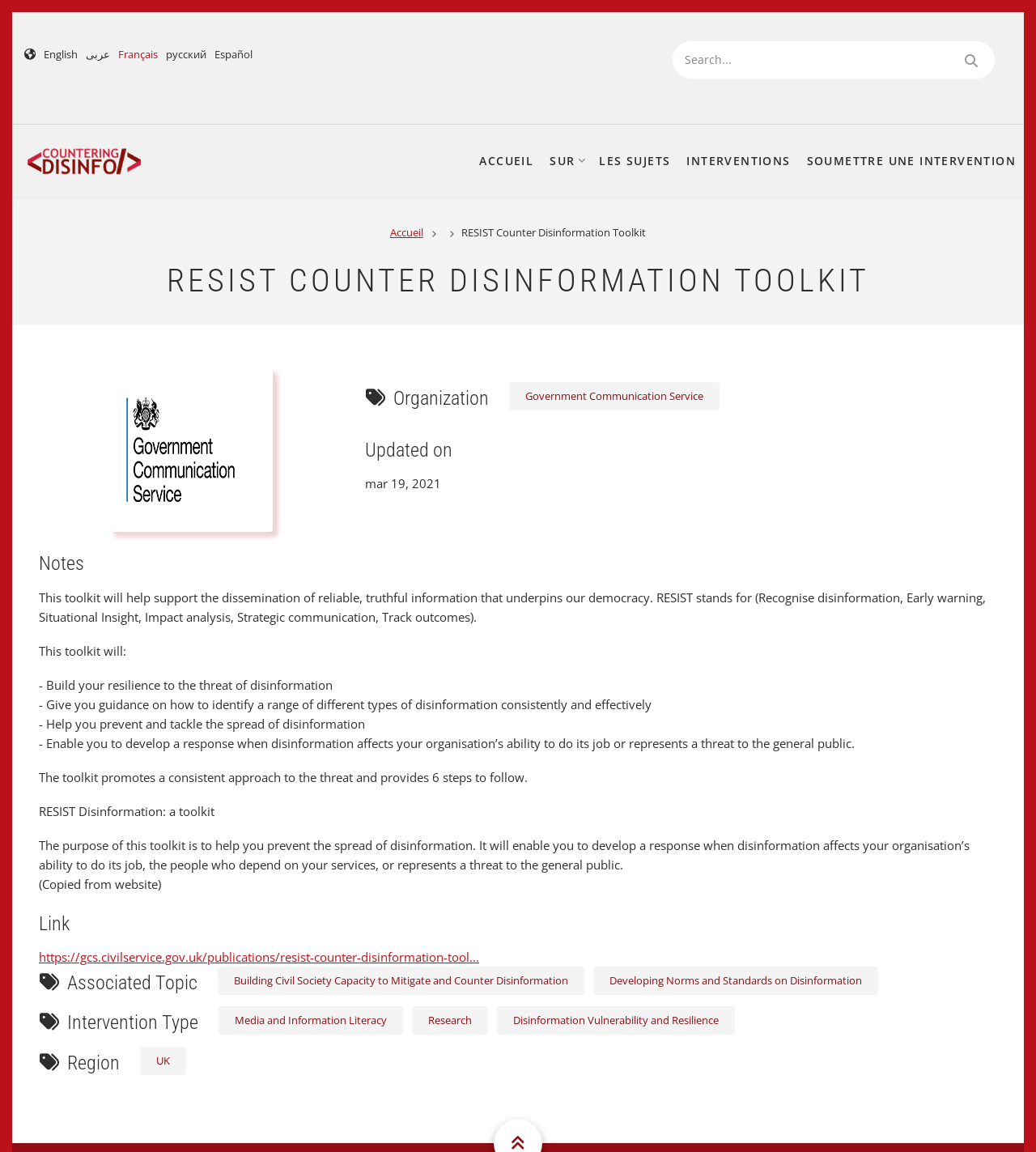Respond to the following query with just one word or a short phrase: 
How many languages are available on this webpage?

5